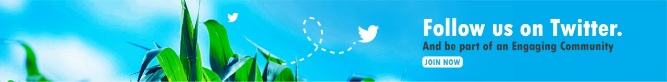Answer the question with a brief word or phrase:
What is the purpose of the dotted lines?

To create movement